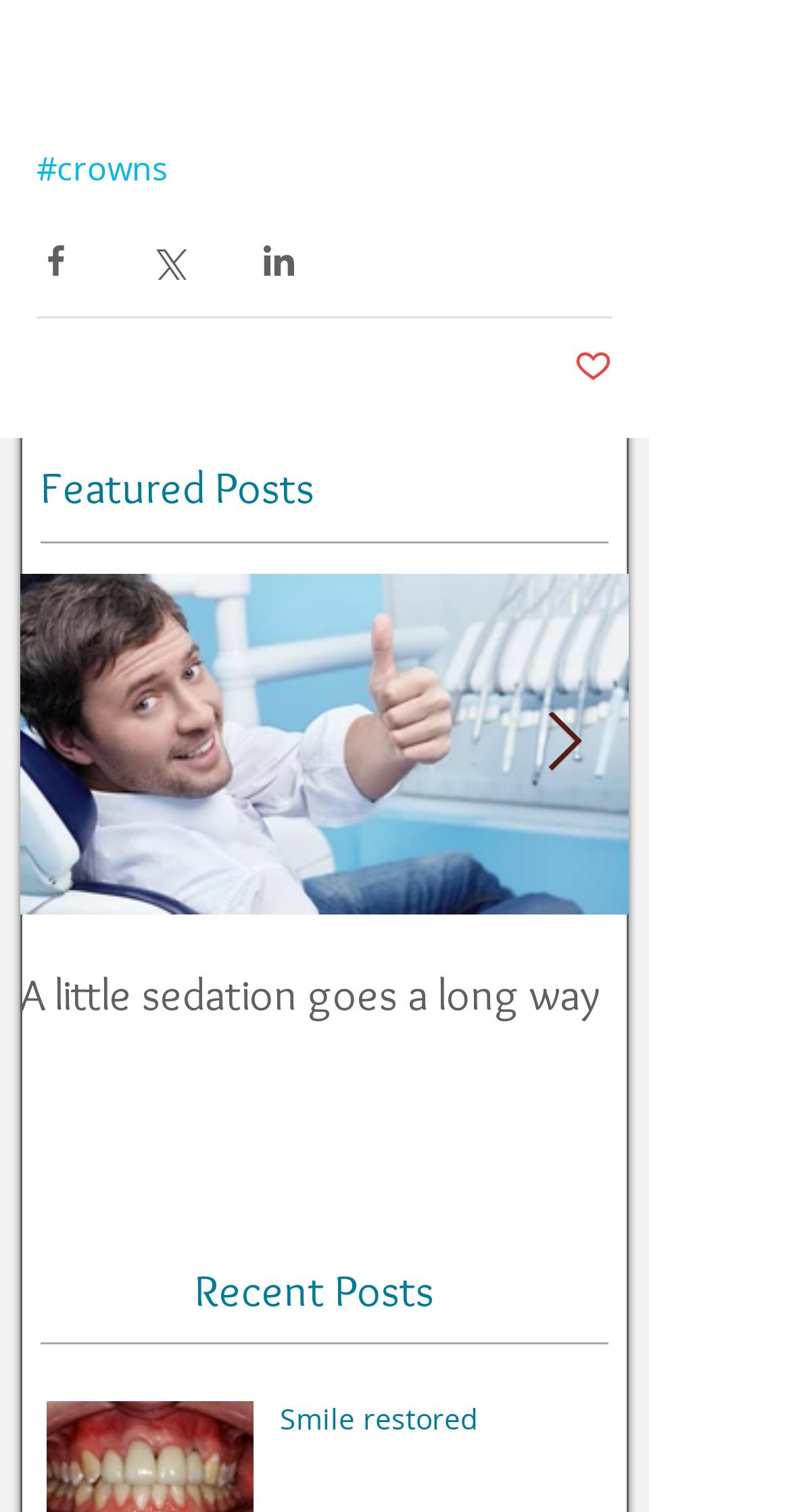Using the provided element description, identify the bounding box coordinates as (top-left x, top-left y, bottom-right x, bottom-right y). Ensure all values are between 0 and 1. Description: title="Twitter"

None